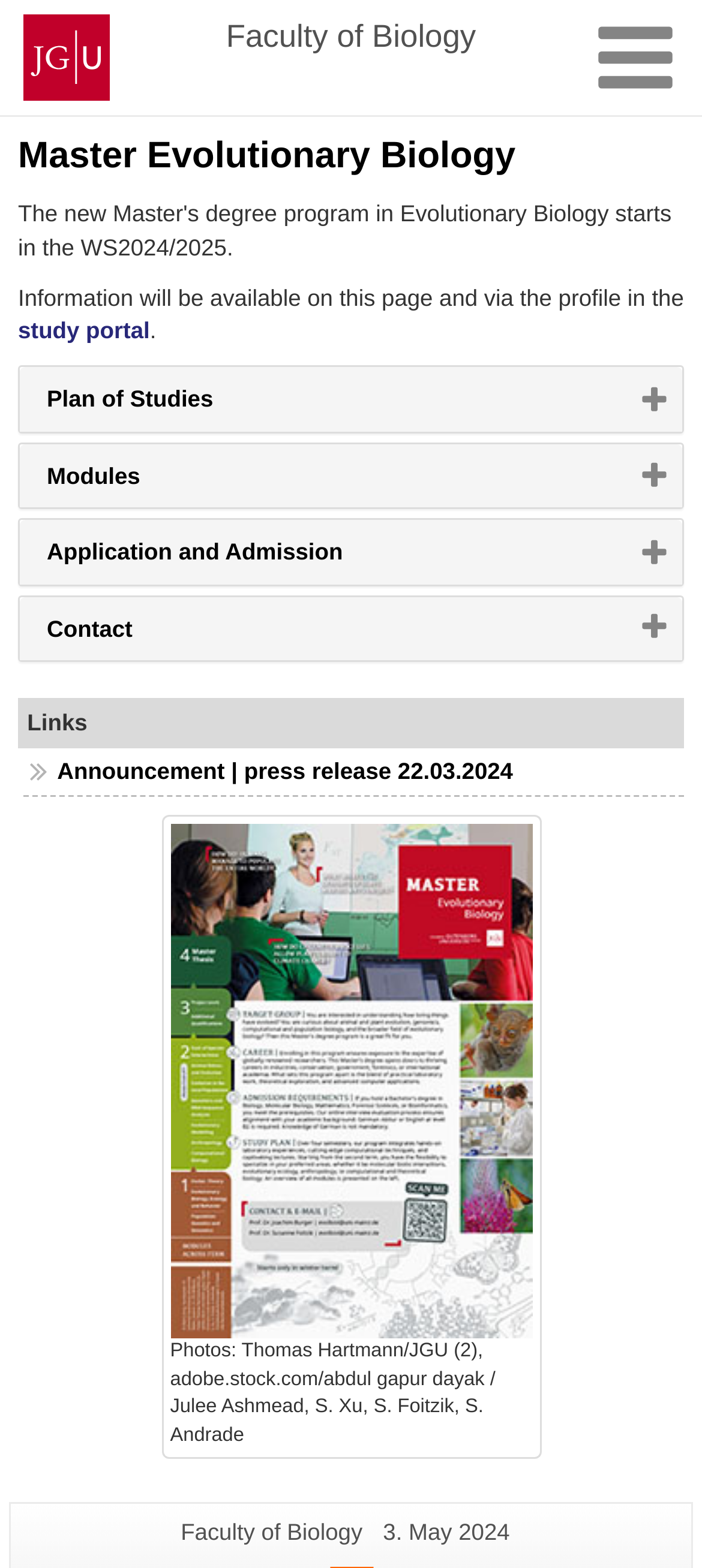Convey a detailed summary of the webpage, mentioning all key elements.

The webpage is about the Master Evolutionary Biology program at the Faculty of Biology, Johannes Gutenberg University Mainz. At the top, there is a university logo and a link to the Faculty of Biology. Below this, there is a main section that takes up most of the page. 

In this main section, there is a heading that reads "Master Evolutionary Biology" followed by a paragraph of text that mentions information about the program being available on this page and via the study portal. There is also a link to the study portal. 

Below this, there is a horizontal tab list with four tabs: "Plan of Studies", "Modules", "Application and Admission", and "Contact". Each tab has a heading and a button that can be clicked to expand or collapse the content. 

On the right side of the page, there is a complementary section that contains a heading "Links" and a link to an announcement or press release. Below this, there is a figure with an image and a caption that lists the photographers and sources of the images. 

At the bottom of the page, there is a footer section that contains the text "Faculty of Biology" and a date "3. May 2024".